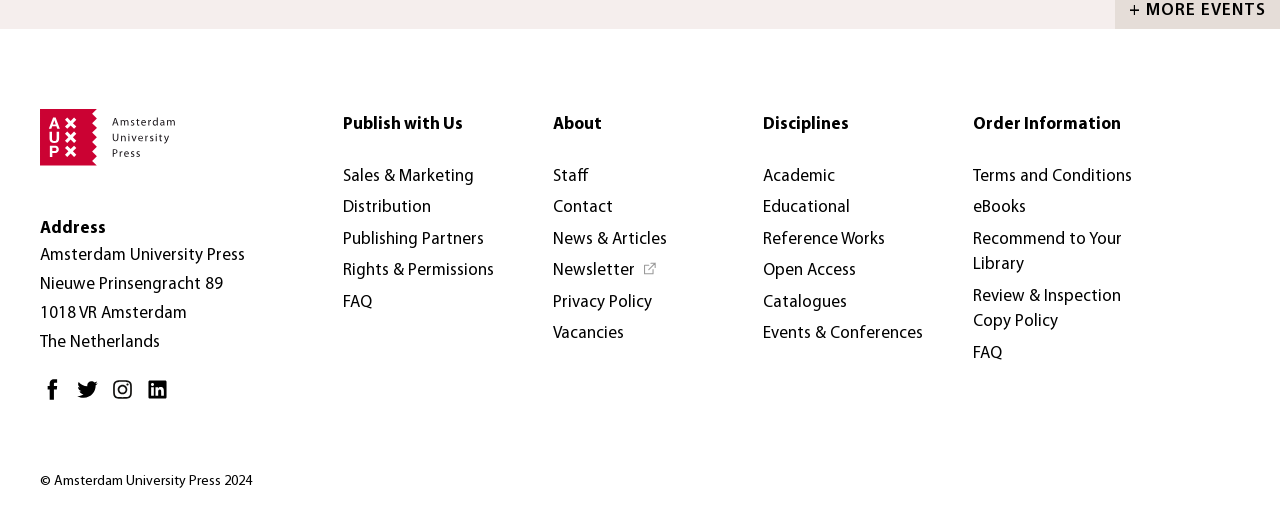Identify the bounding box coordinates of the region I need to click to complete this instruction: "Check Order Information".

[0.758, 0.205, 0.878, 0.264]